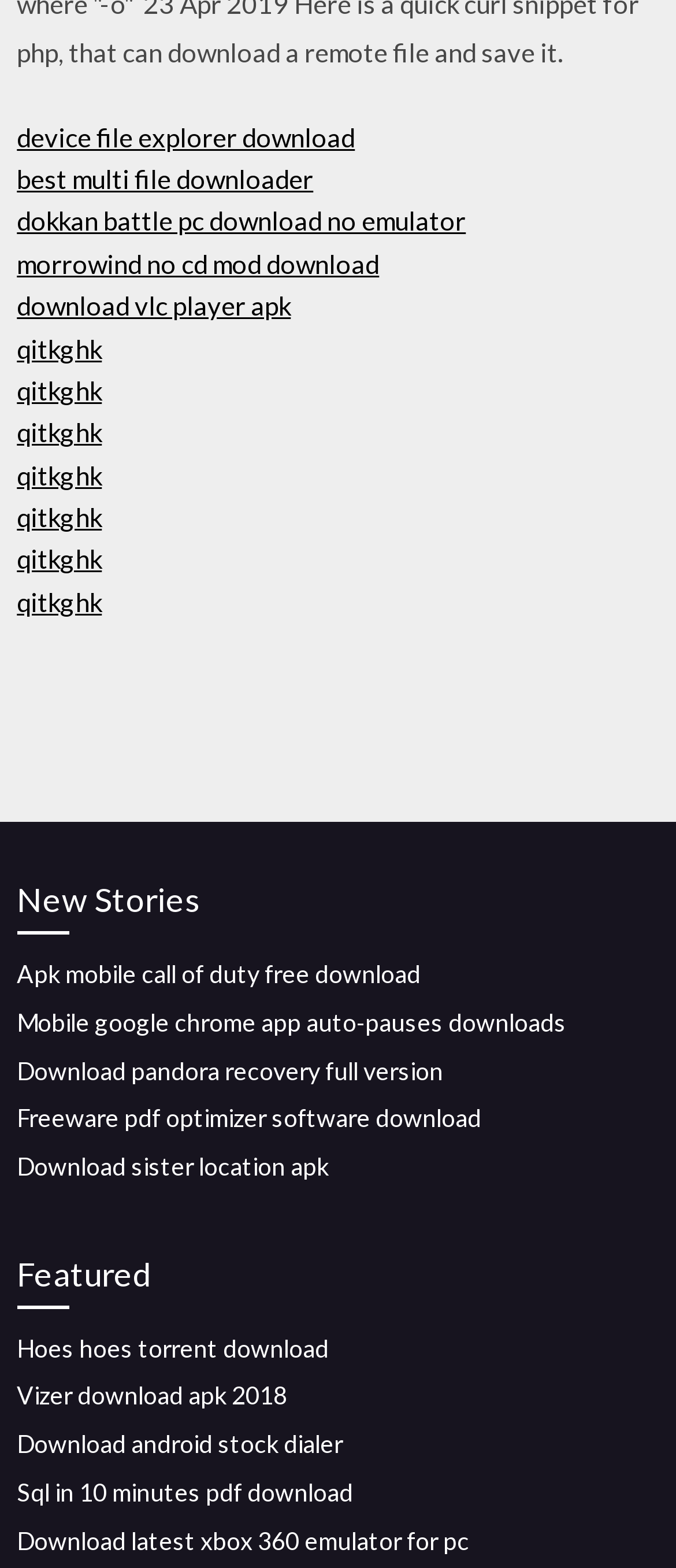Using the element description: "Hoes hoes torrent download", determine the bounding box coordinates for the specified UI element. The coordinates should be four float numbers between 0 and 1, [left, top, right, bottom].

[0.025, 0.85, 0.487, 0.869]